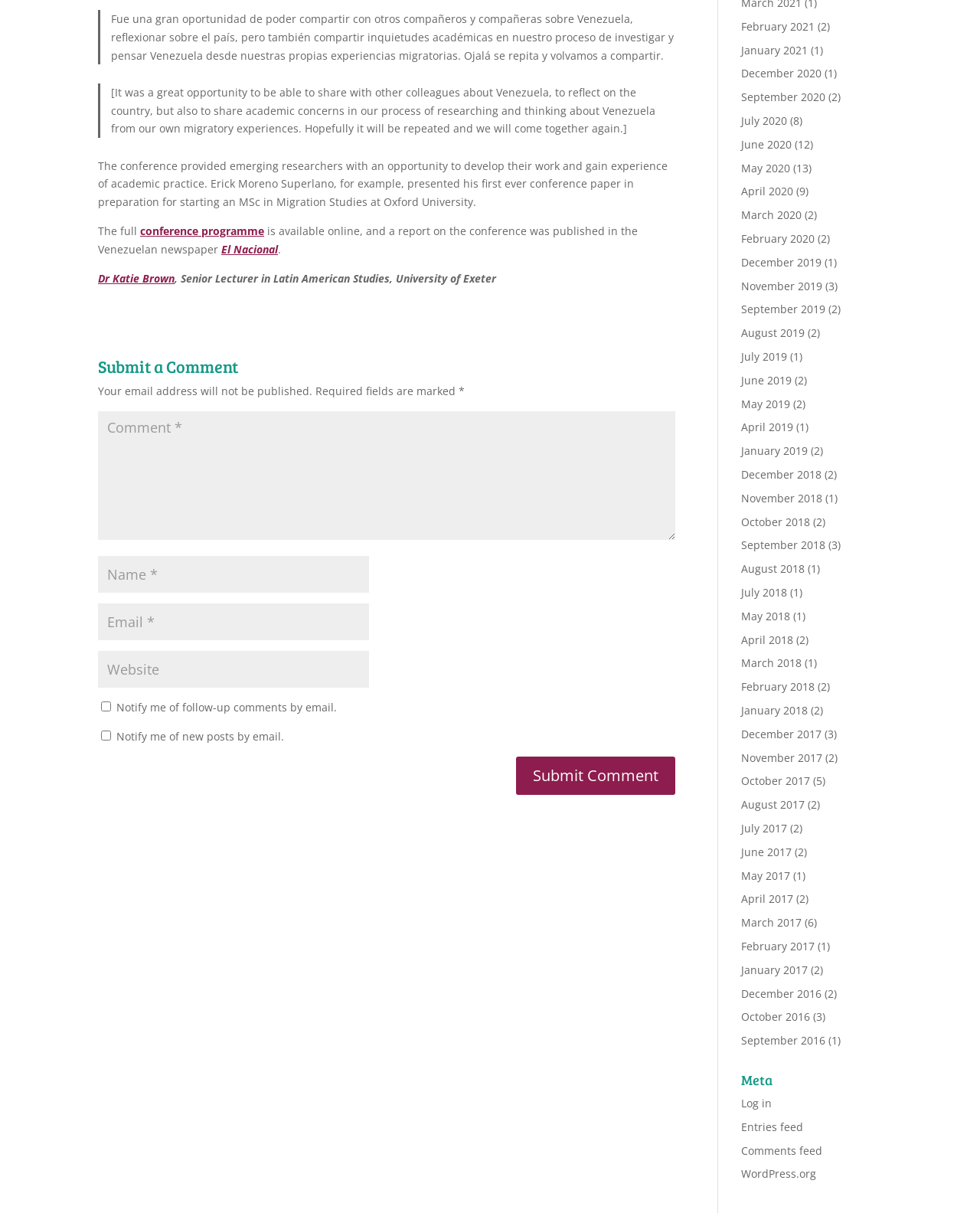Please find the bounding box coordinates of the element's region to be clicked to carry out this instruction: "Contact Dr Katie Brown".

[0.1, 0.223, 0.178, 0.235]